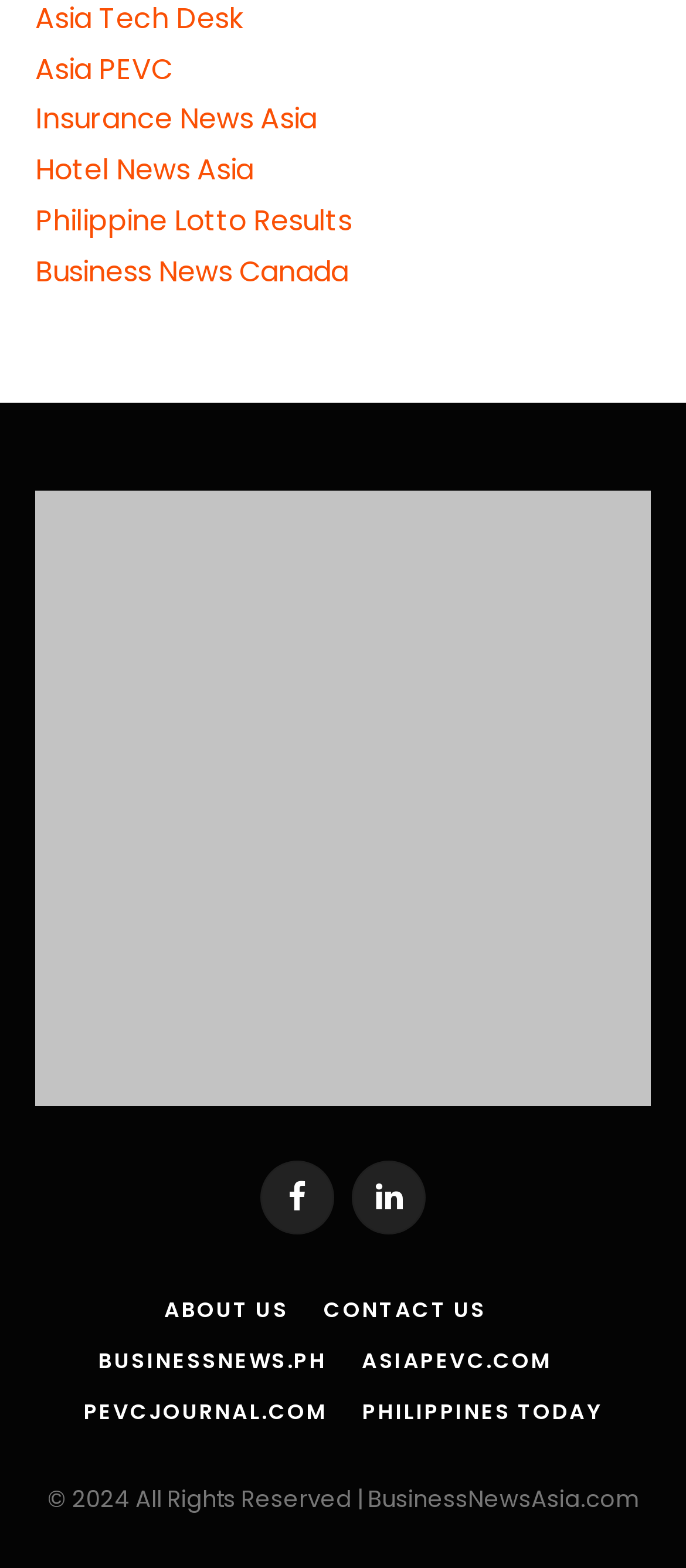Indicate the bounding box coordinates of the clickable region to achieve the following instruction: "Visit Insurance News Asia."

[0.051, 0.063, 0.462, 0.089]